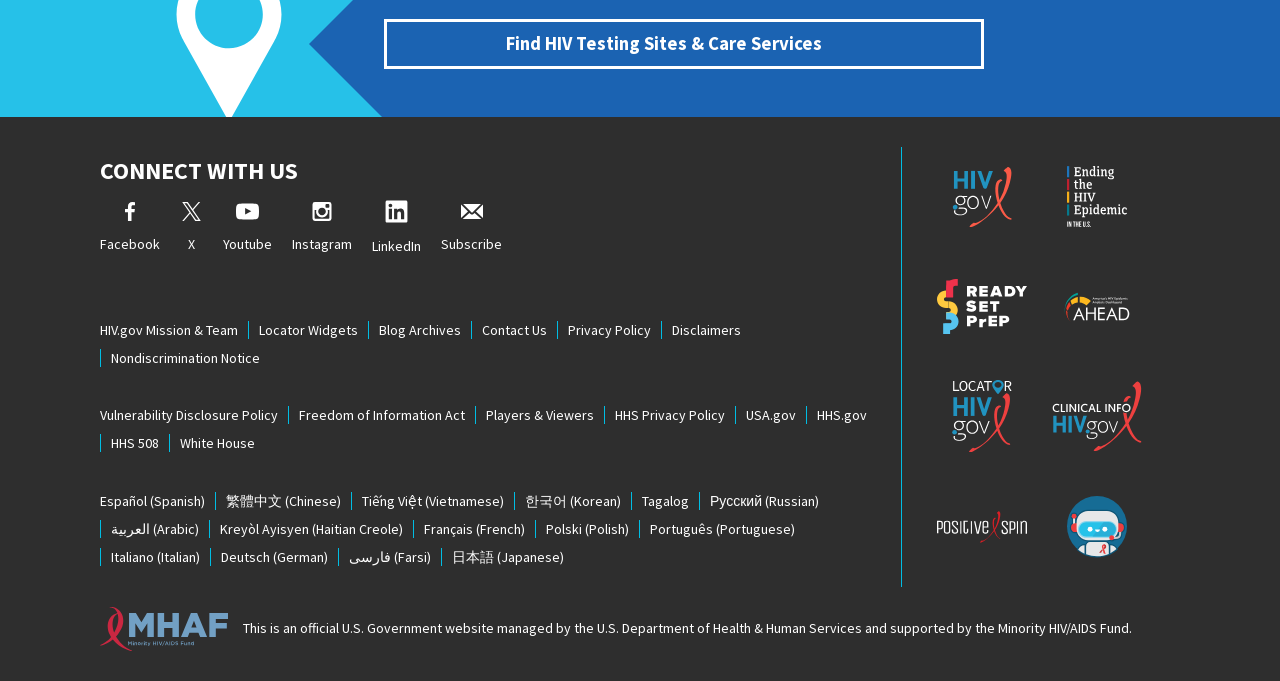Please determine the bounding box coordinates of the section I need to click to accomplish this instruction: "Visit the HIV.gov blog archives".

[0.288, 0.471, 0.368, 0.498]